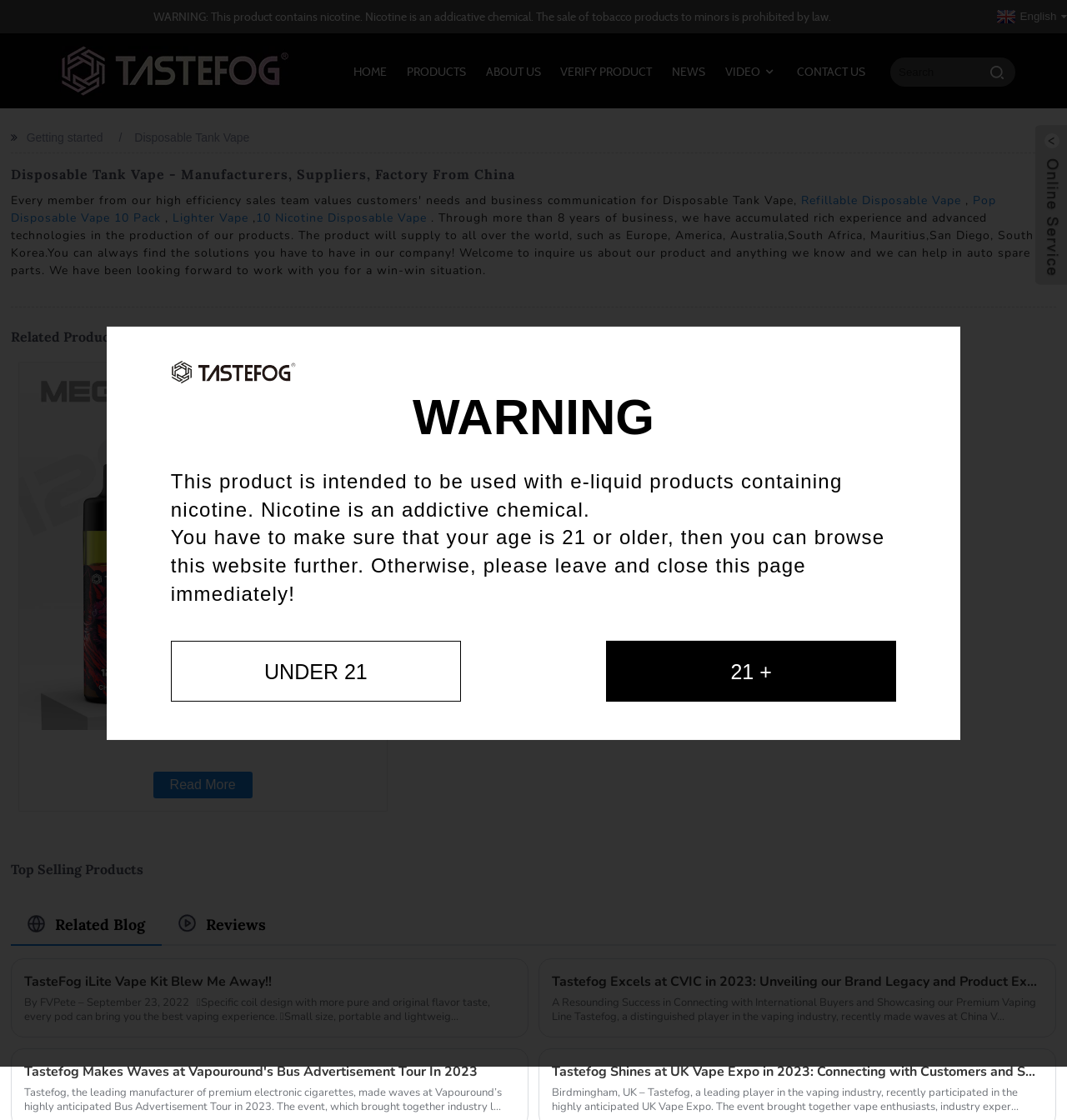What is the topic of the latest blog post?
Using the visual information from the image, give a one-word or short-phrase answer.

Tastefog iLite Vape Kit